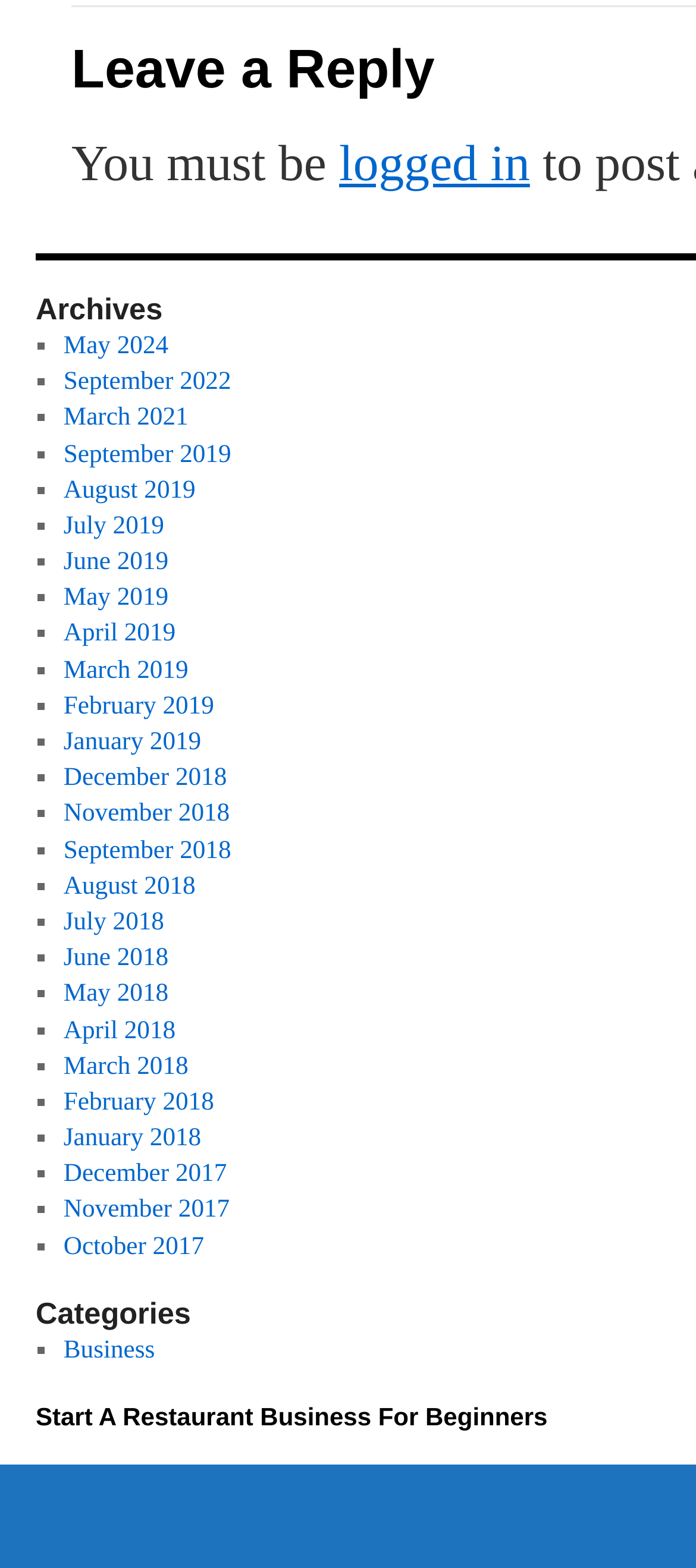Can you find the bounding box coordinates for the element to click on to achieve the instruction: "go to September 2022 archives"?

[0.091, 0.235, 0.332, 0.253]